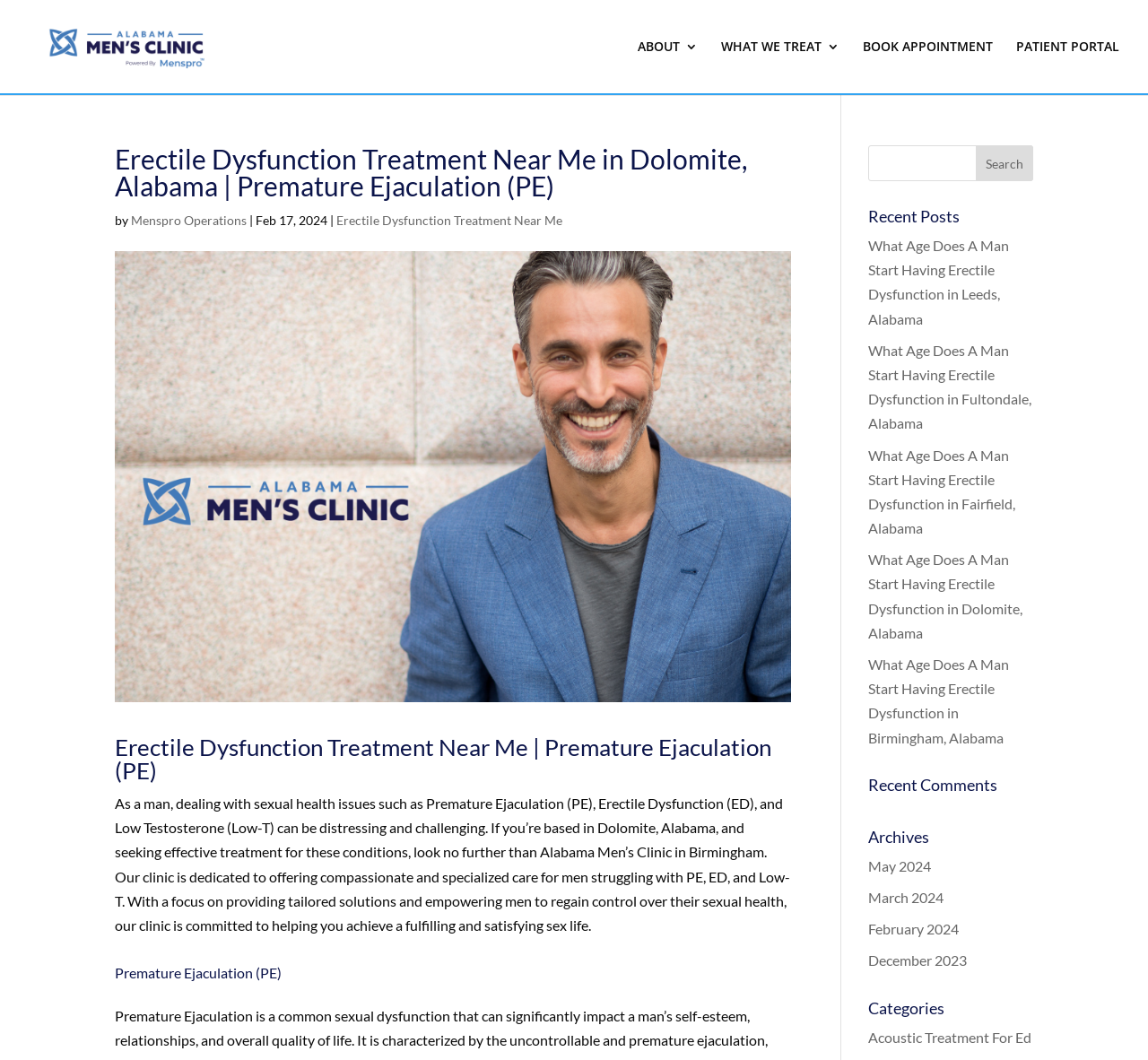Can you specify the bounding box coordinates for the region that should be clicked to fulfill this instruction: "Book an appointment".

[0.752, 0.038, 0.865, 0.088]